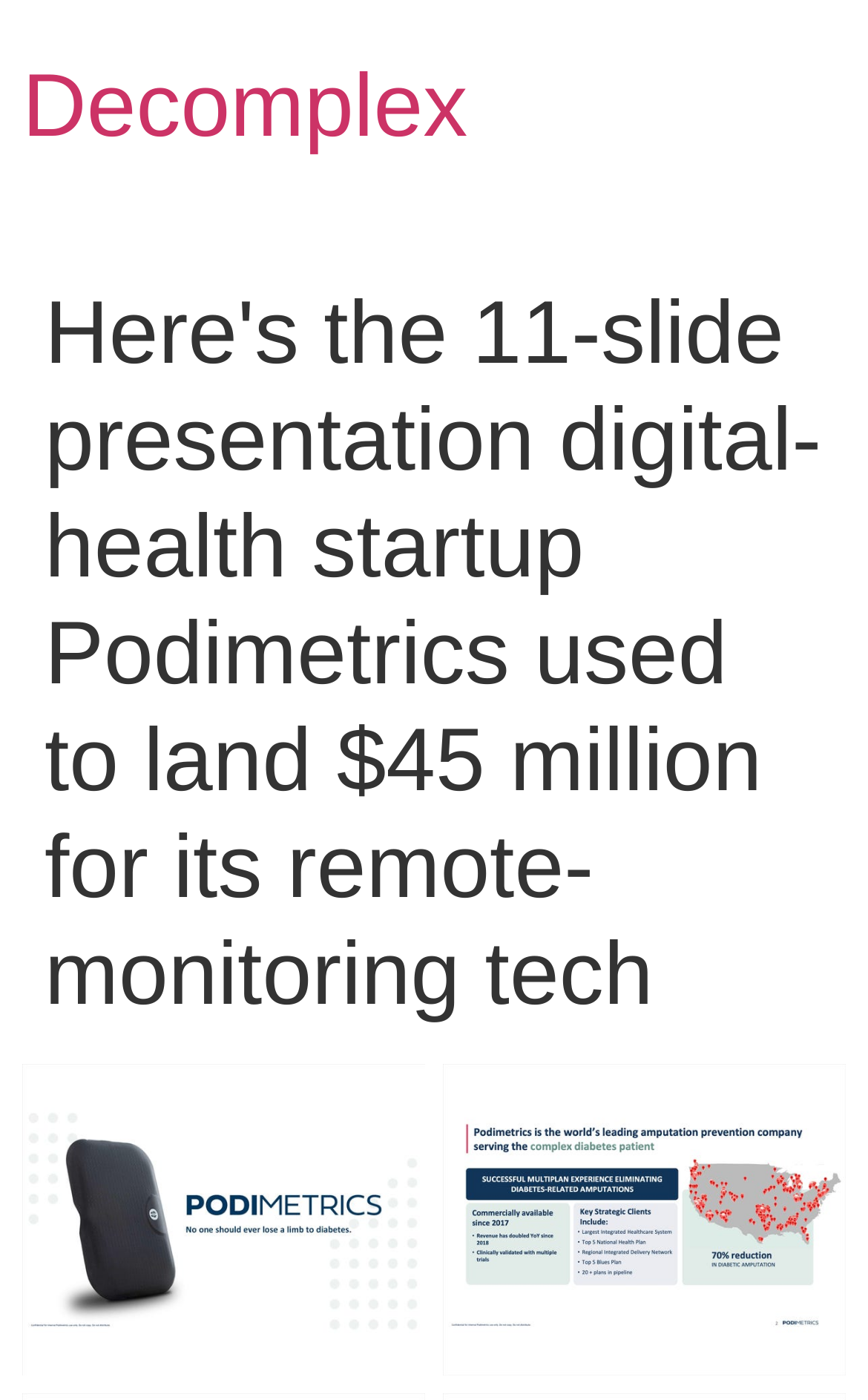Bounding box coordinates are given in the format (top-left x, top-left y, bottom-right x, bottom-right y). All values should be floating point numbers between 0 and 1. Provide the bounding box coordinate for the UI element described as: Decomplex

[0.026, 0.041, 0.539, 0.111]